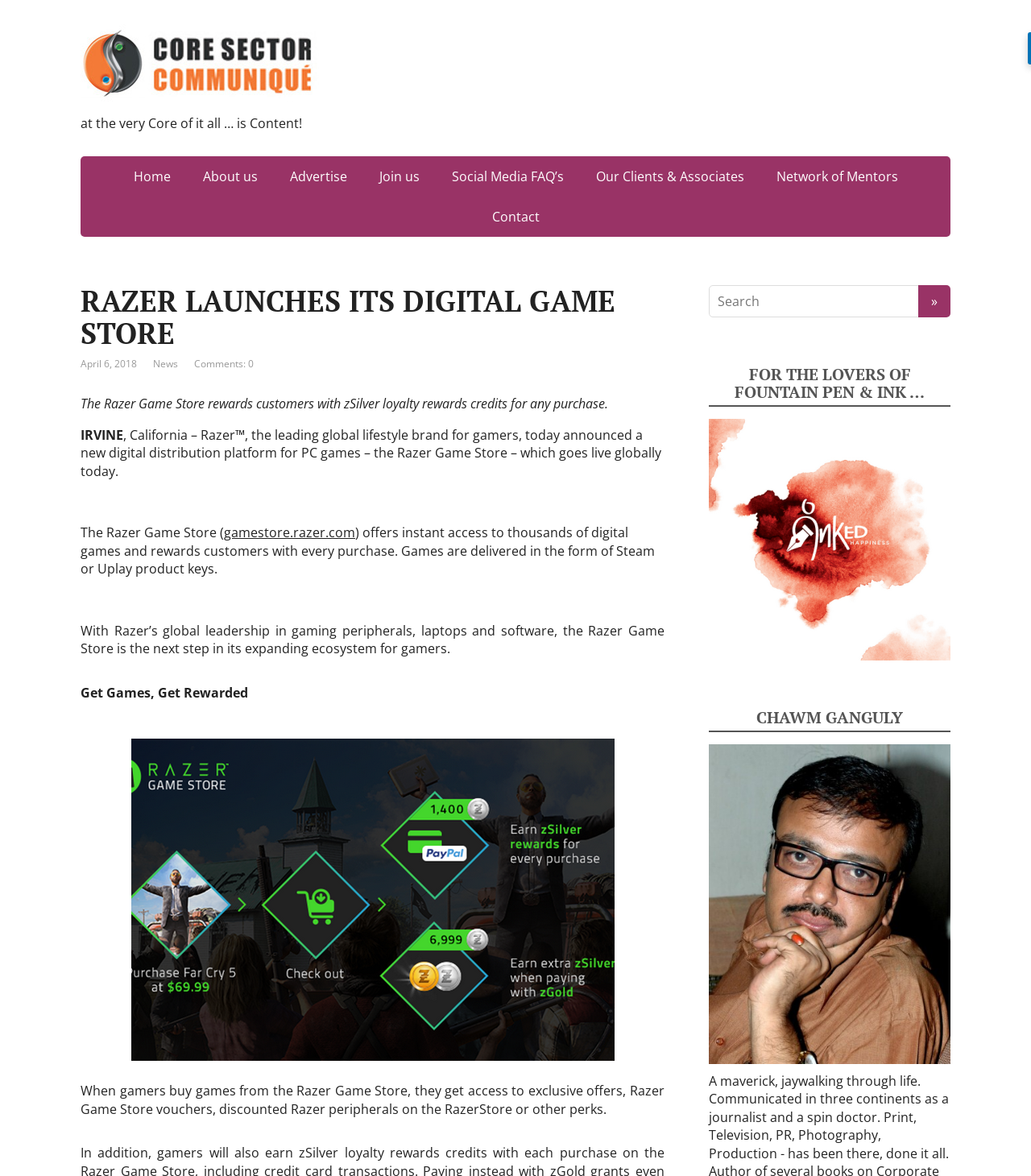What is the location of Razer's announcement about the digital game store?
Refer to the image and provide a detailed answer to the question.

I found the answer by reading the text in the webpage, specifically the sentence 'IRVINE, California – Razer™, the leading global lifestyle brand for gamers, today announced a new digital distribution platform for PC games – the Razer Game Store – which goes live globally today.'